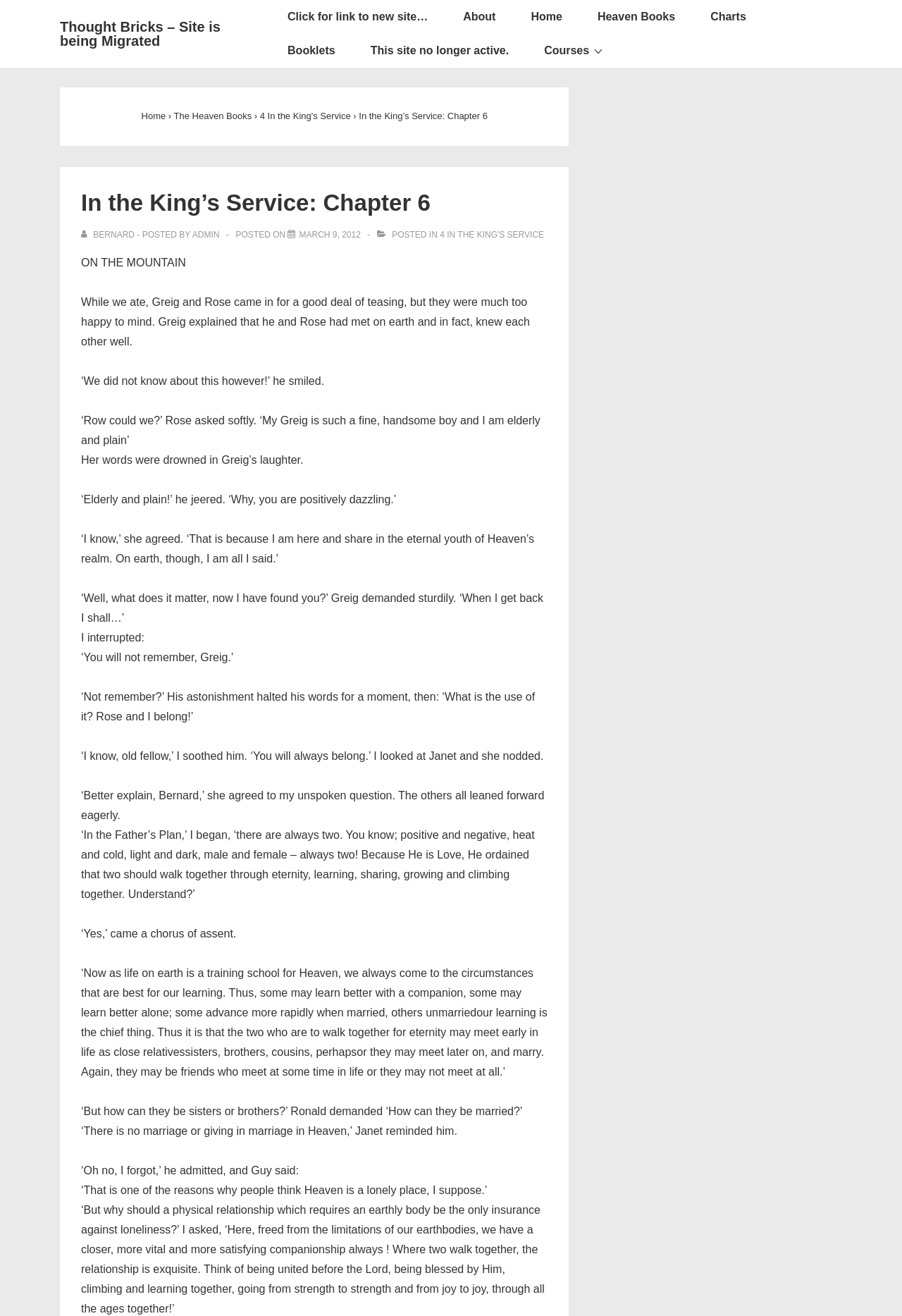Determine the bounding box for the UI element as described: "4 In the King's Service". The coordinates should be represented as four float numbers between 0 and 1, formatted as [left, top, right, bottom].

[0.488, 0.175, 0.603, 0.182]